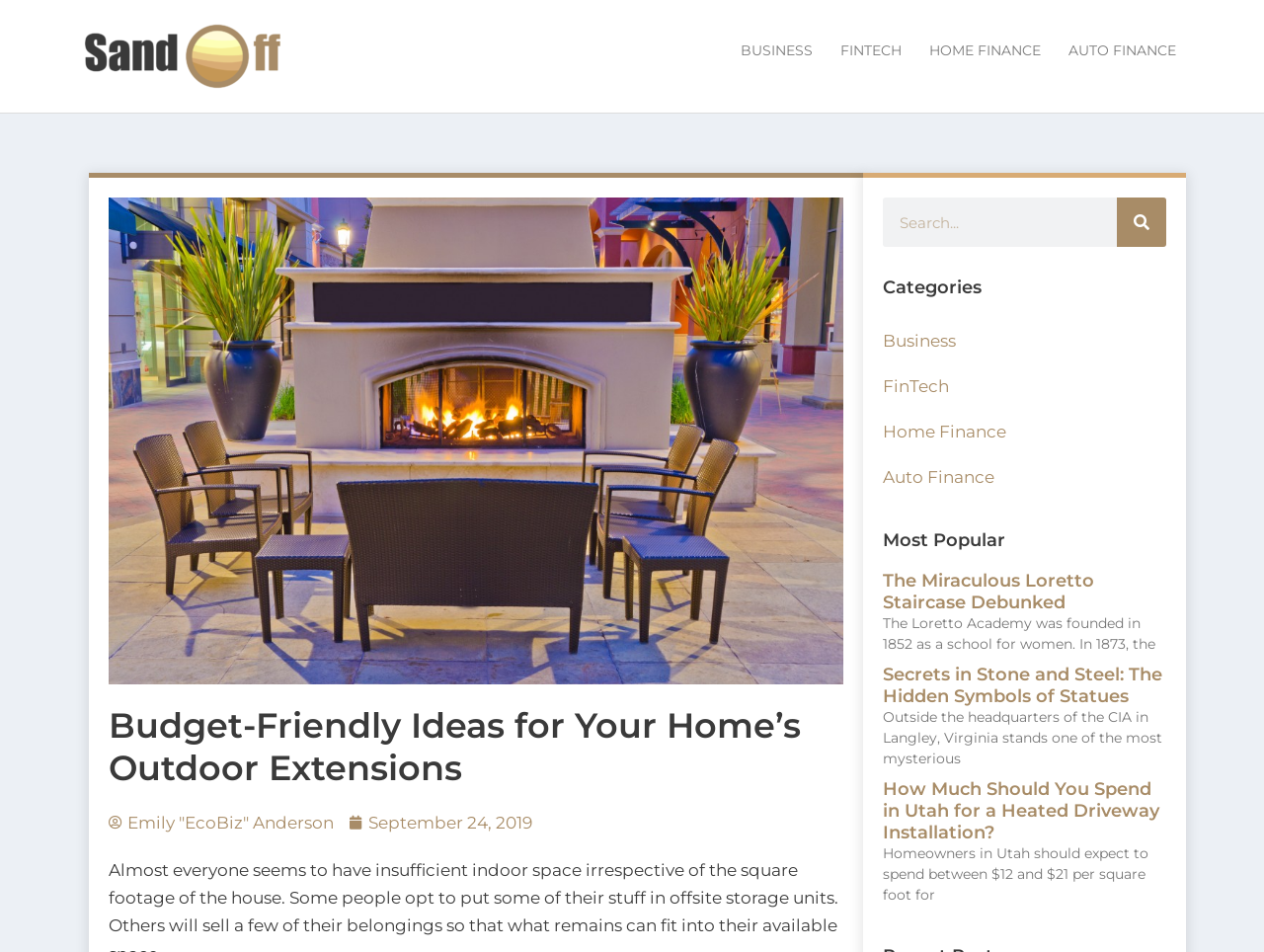Determine the bounding box coordinates of the clickable element necessary to fulfill the instruction: "View the Most Popular section". Provide the coordinates as four float numbers within the 0 to 1 range, i.e., [left, top, right, bottom].

[0.698, 0.556, 0.923, 0.579]